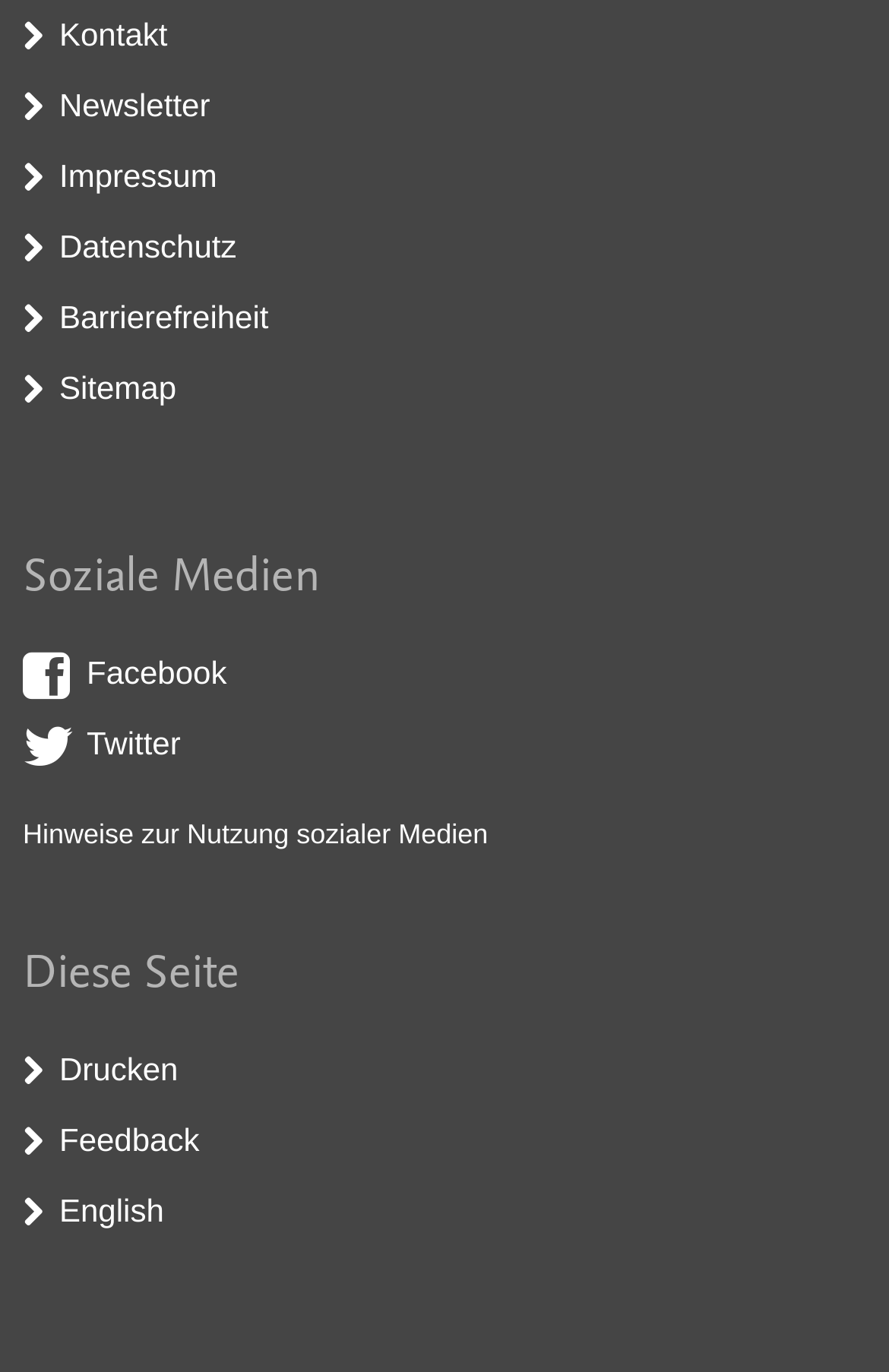Please determine the bounding box coordinates for the element that should be clicked to follow these instructions: "Click the 'Follow on Shop' button".

None